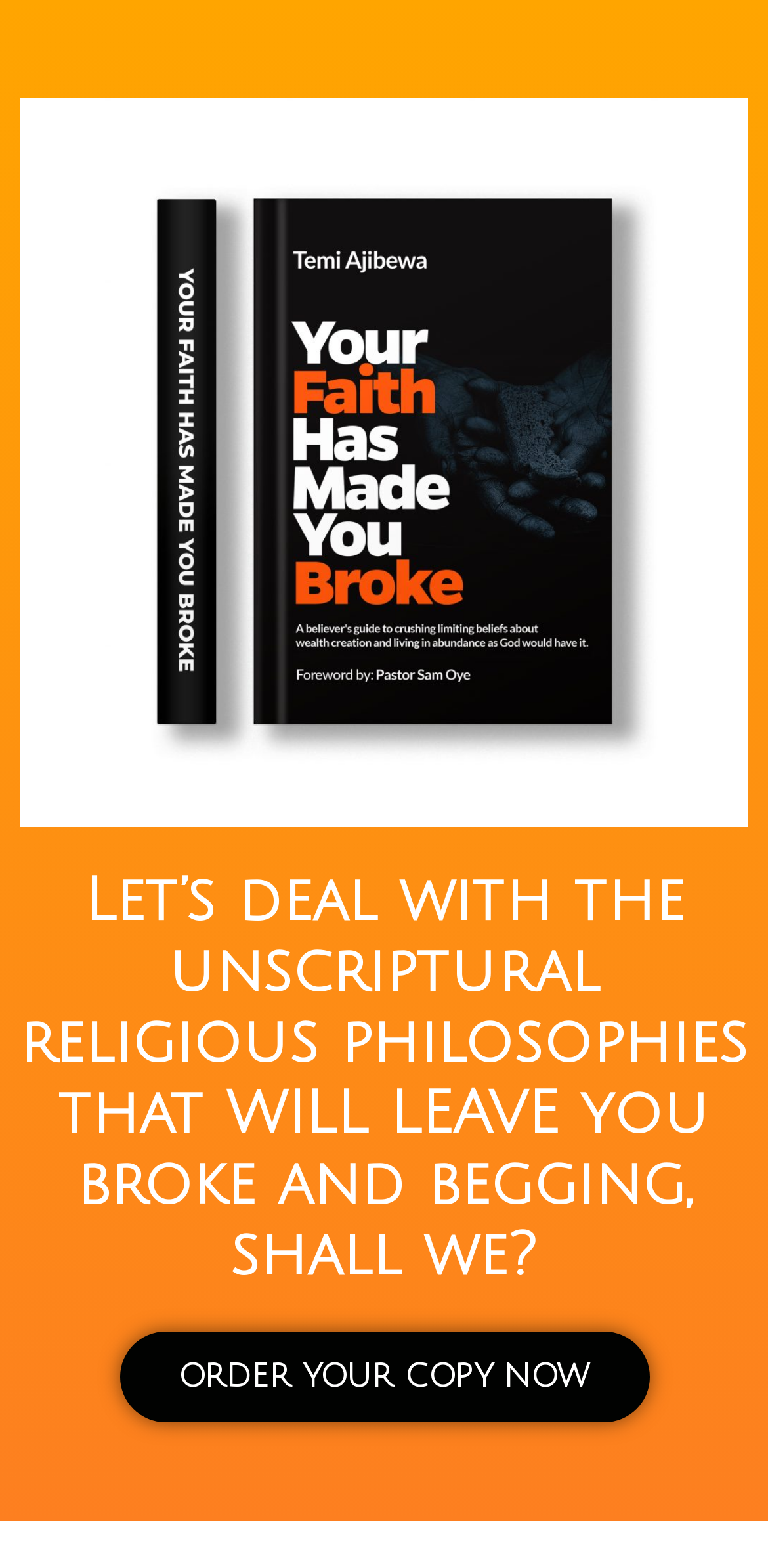Locate the UI element described by ORDER YOUR COPY NOW in the provided webpage screenshot. Return the bounding box coordinates in the format (top-left x, top-left y, bottom-right x, bottom-right y), ensuring all values are between 0 and 1.

[0.155, 0.849, 0.845, 0.907]